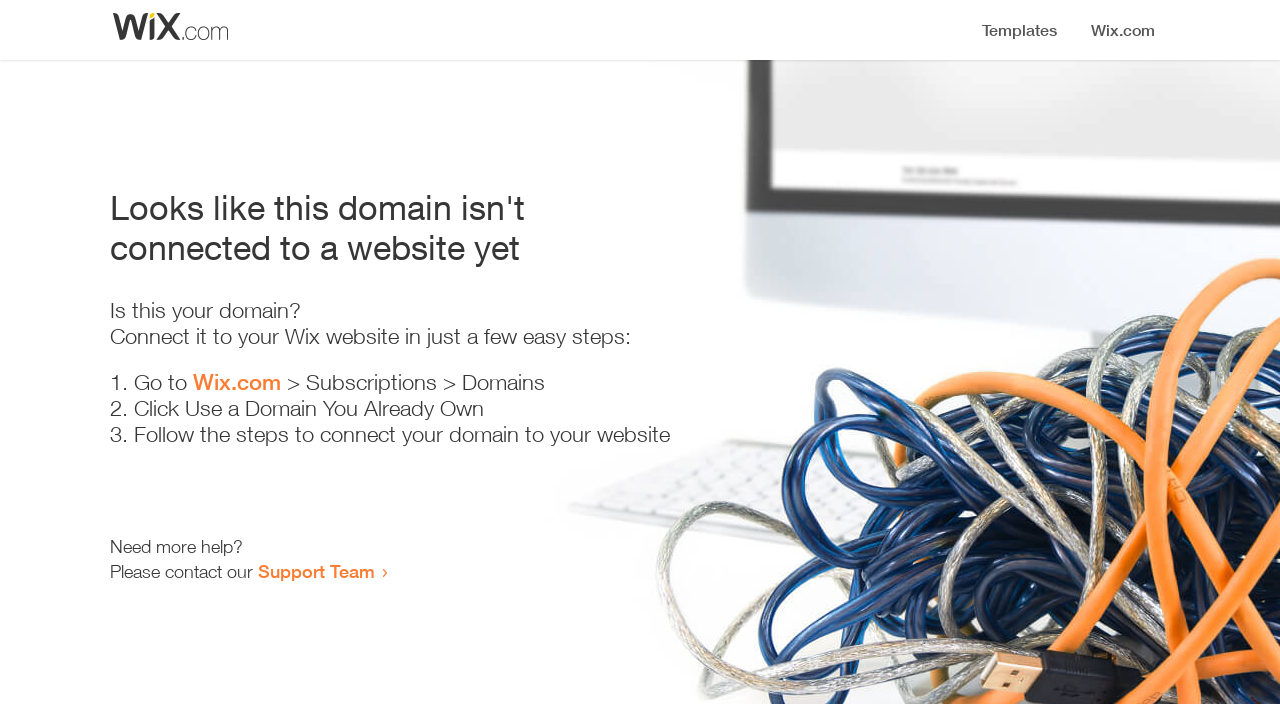What is the purpose of the webpage?
Look at the image and respond with a one-word or short phrase answer.

To guide domain connection